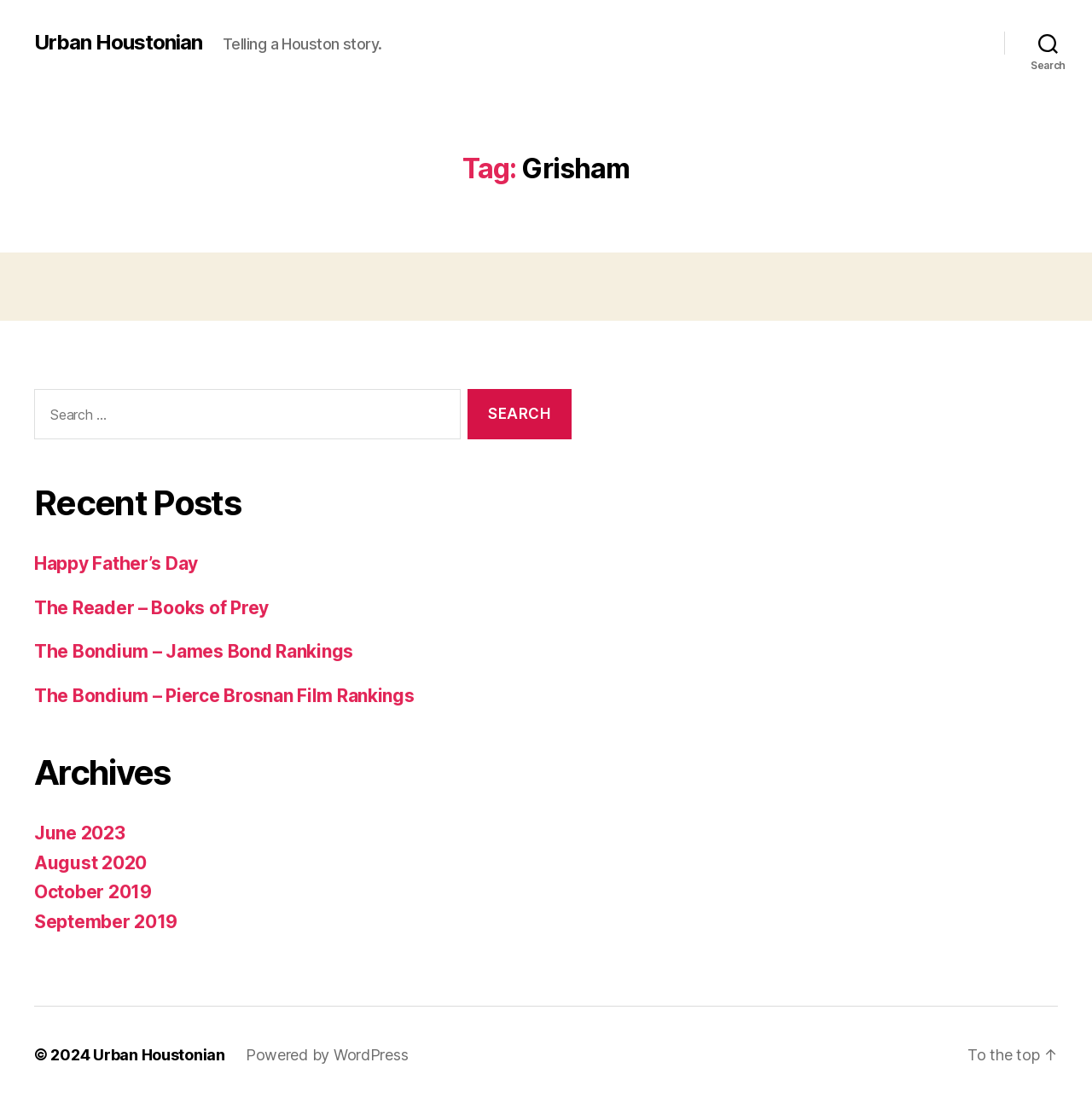Using the elements shown in the image, answer the question comprehensively: What is the tag of the current webpage?

The tag of the current webpage can be determined by looking at the heading element 'Tag: Grisham' which is located at the top of the webpage, indicating that the current webpage is related to Grisham.